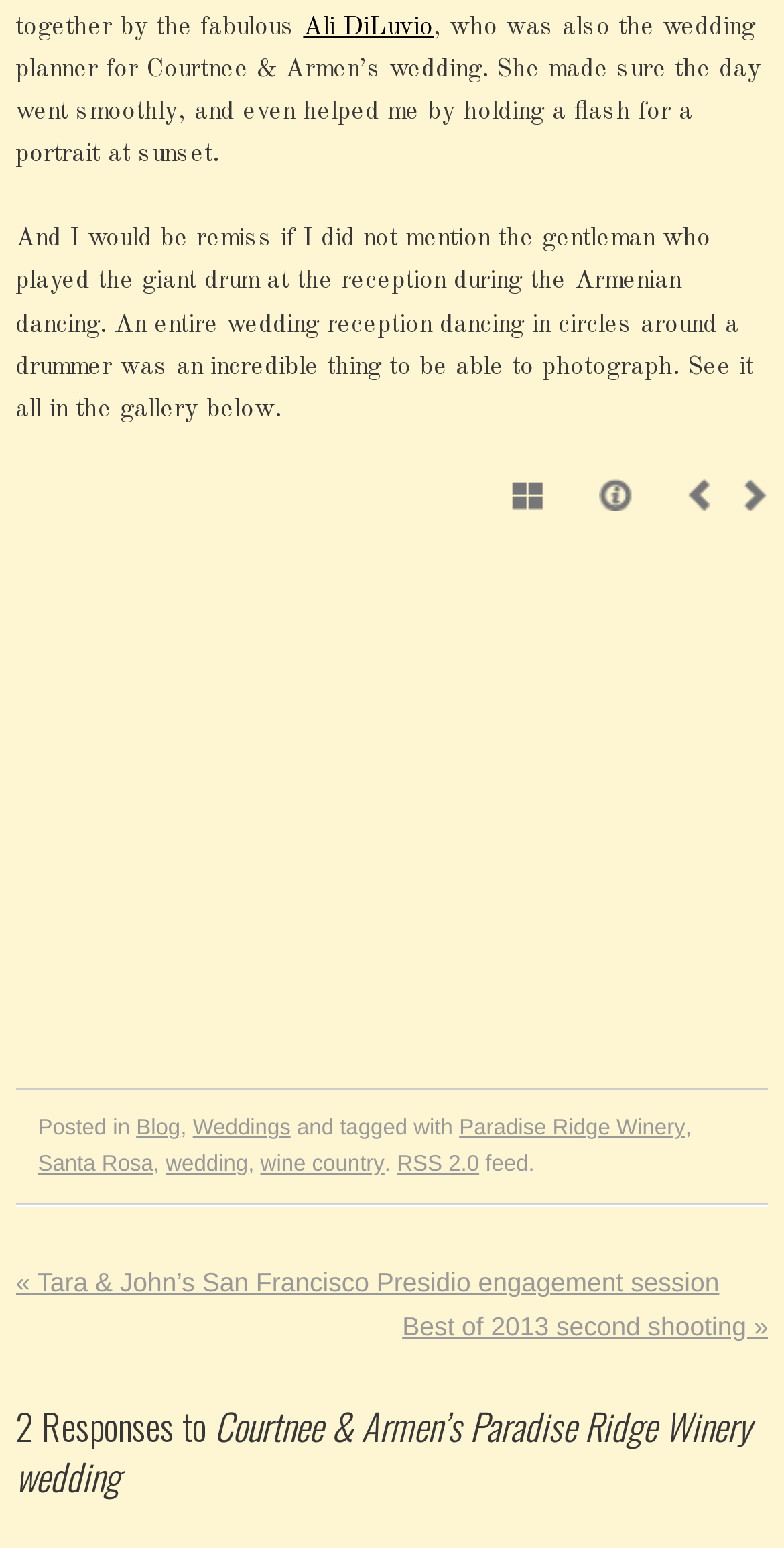What is the type of dancing mentioned in the webpage?
By examining the image, provide a one-word or phrase answer.

Armenian dancing